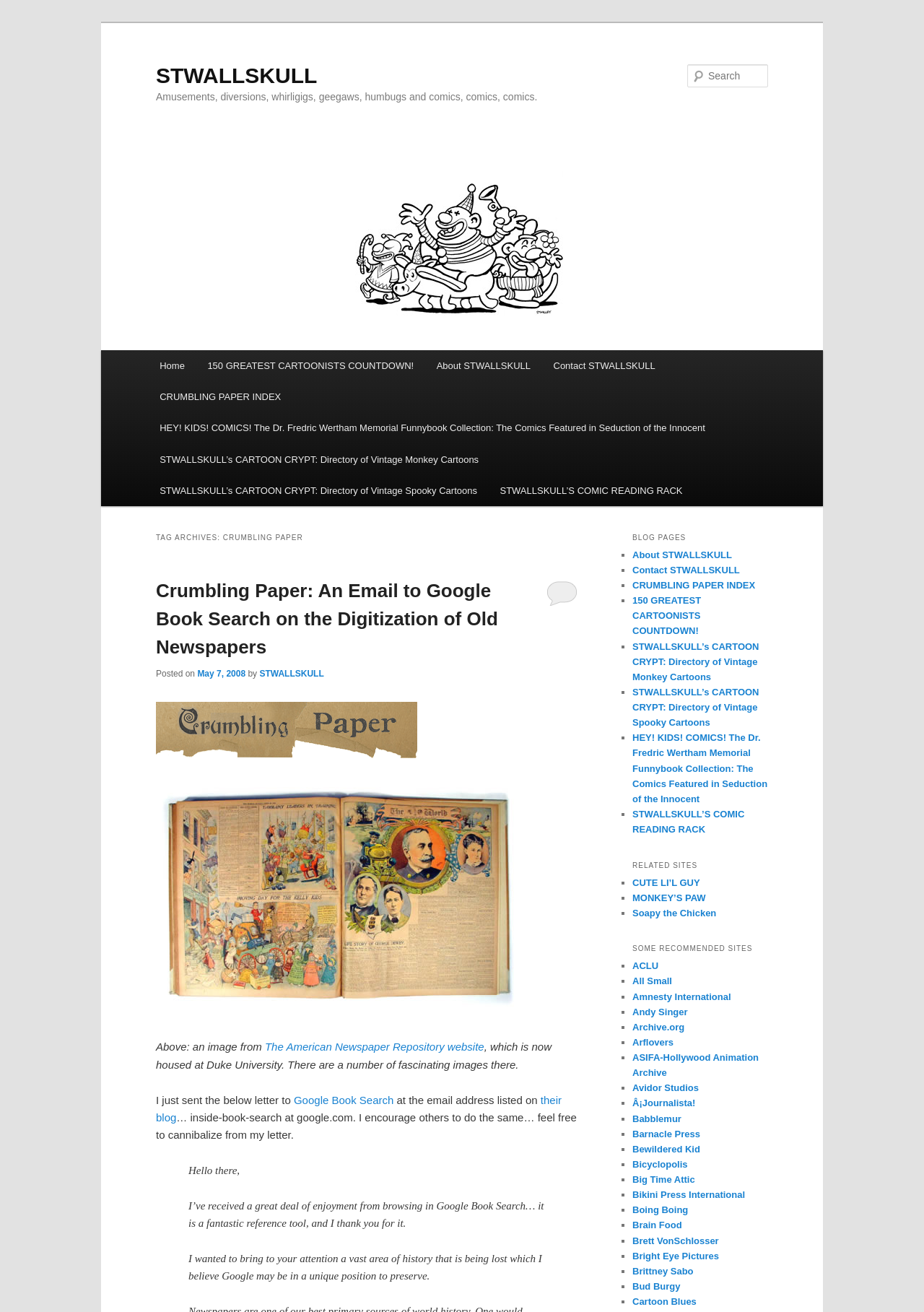Please specify the coordinates of the bounding box for the element that should be clicked to carry out this instruction: "Check the blog pages". The coordinates must be four float numbers between 0 and 1, formatted as [left, top, right, bottom].

[0.684, 0.403, 0.831, 0.417]